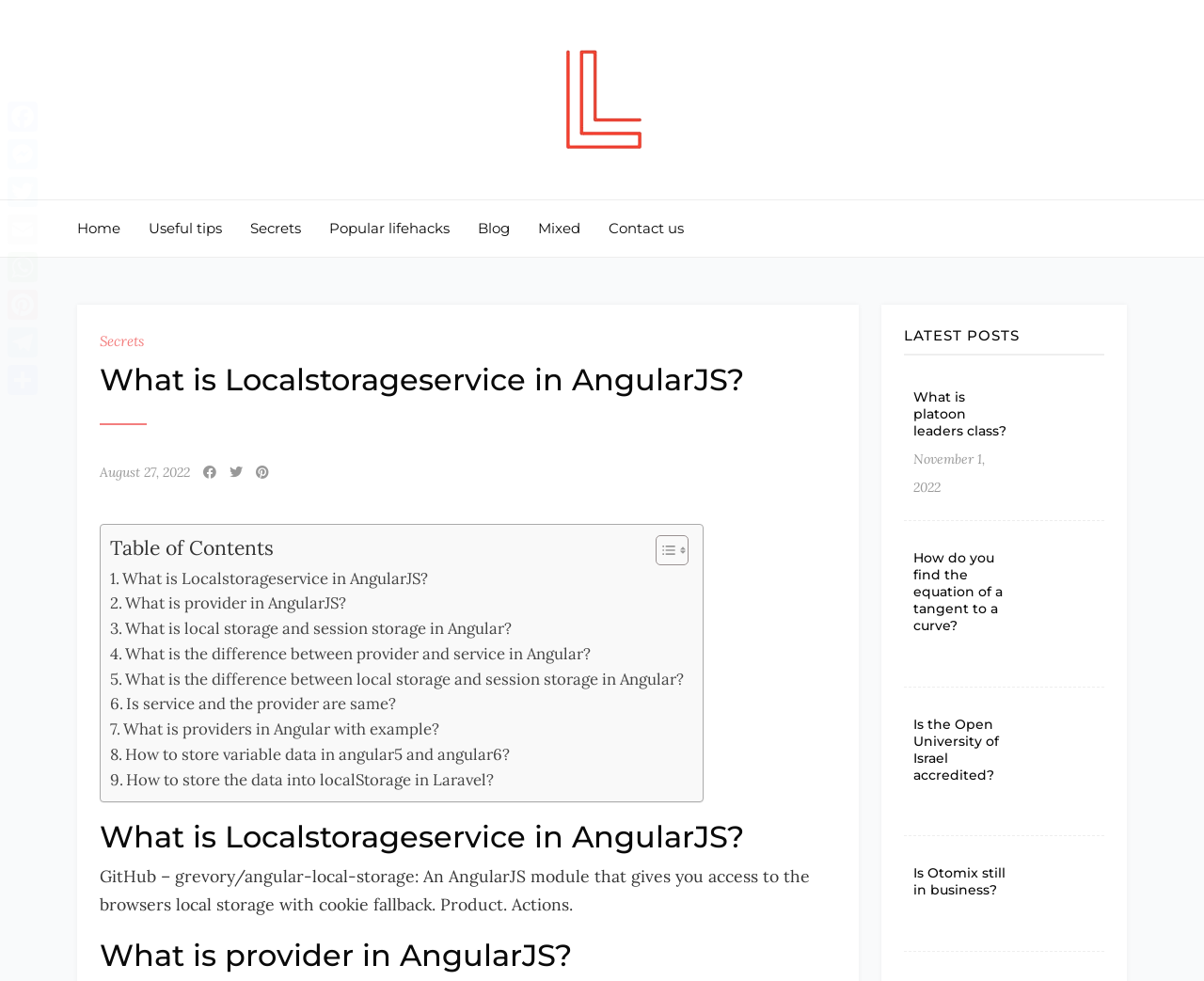Based on the image, please respond to the question with as much detail as possible:
How many links are present in the 'Table of Contents' section?

There are 7 links present in the 'Table of Contents' section, which are '. What is Localstorageservice in AngularJS?', '. What is provider in AngularJS?', '. What is local storage and session storage in Angular?', '. What is the difference between provider and service in Angular?', '. What is the difference between local storage and session storage in Angular?', '. Is service and the provider are same?', and '. What is providers in Angular with example?'.